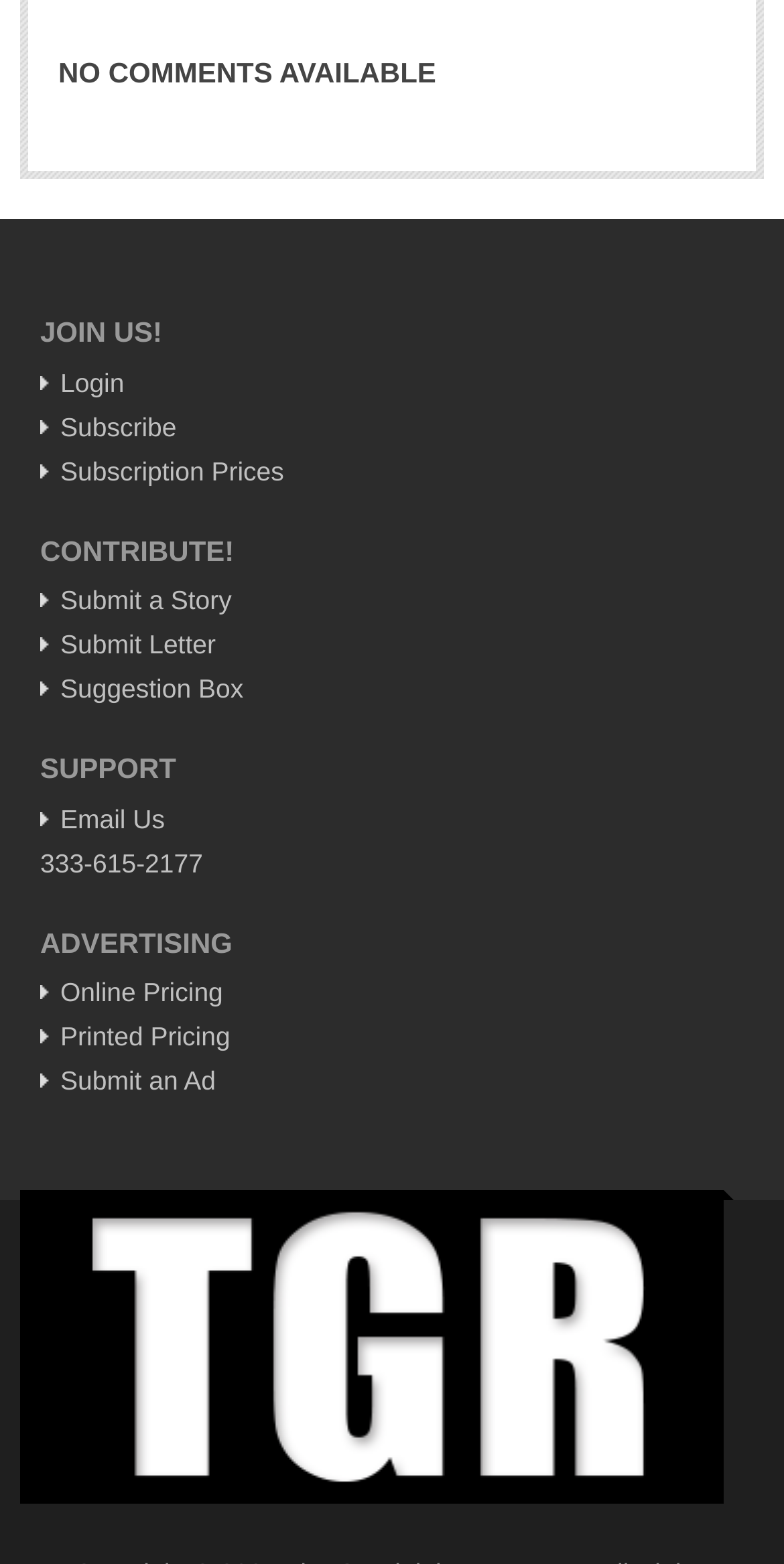Highlight the bounding box coordinates of the element that should be clicked to carry out the following instruction: "Read Lakeside charity to benefit from LLT’s staging of ‘tragic but ultimately uplifting’ play". The coordinates must be given as four float numbers ranging from 0 to 1, i.e., [left, top, right, bottom].

[0.067, 0.877, 0.154, 0.935]